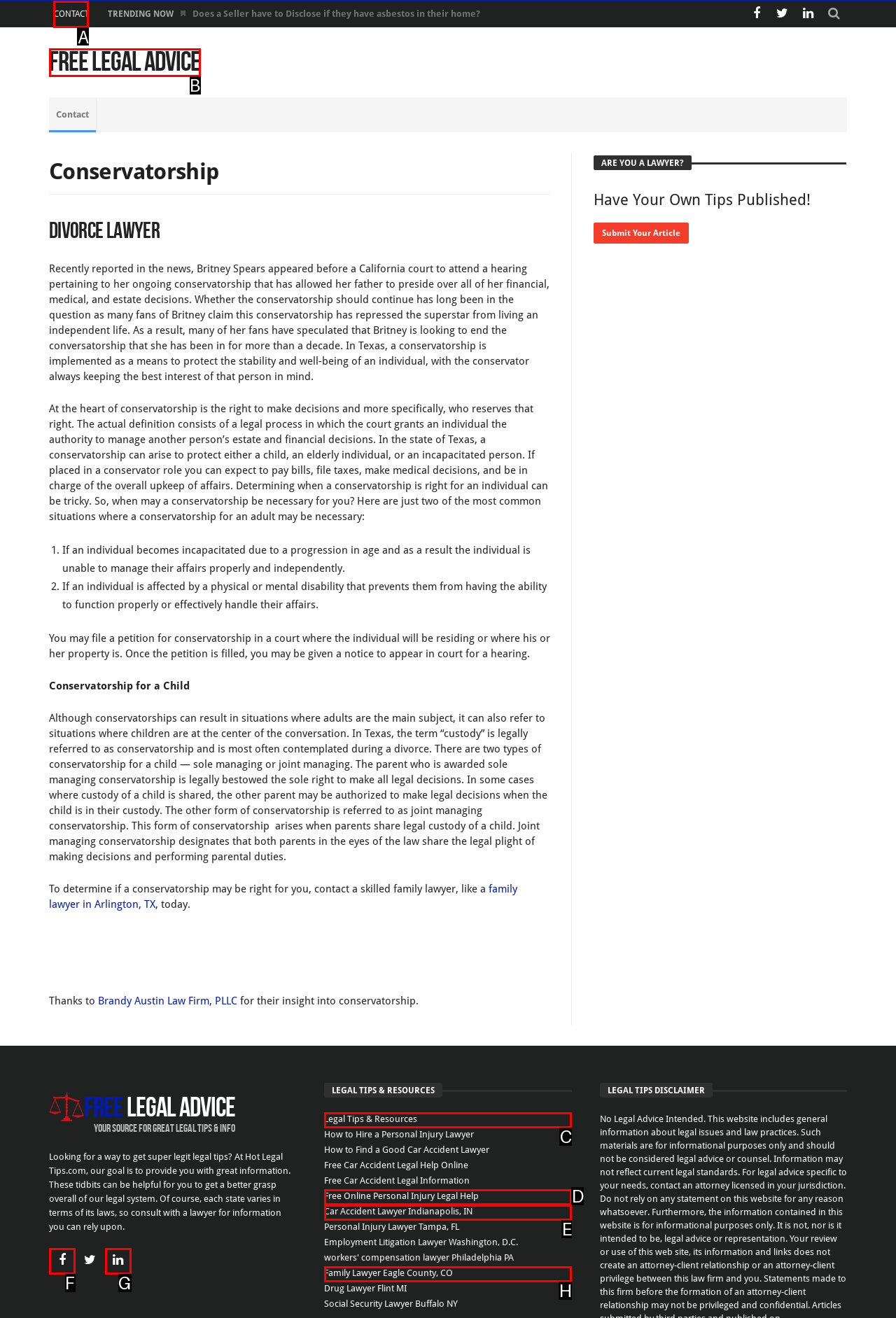Point out the correct UI element to click to carry out this instruction: Click the 'CONTACT' link
Answer with the letter of the chosen option from the provided choices directly.

A